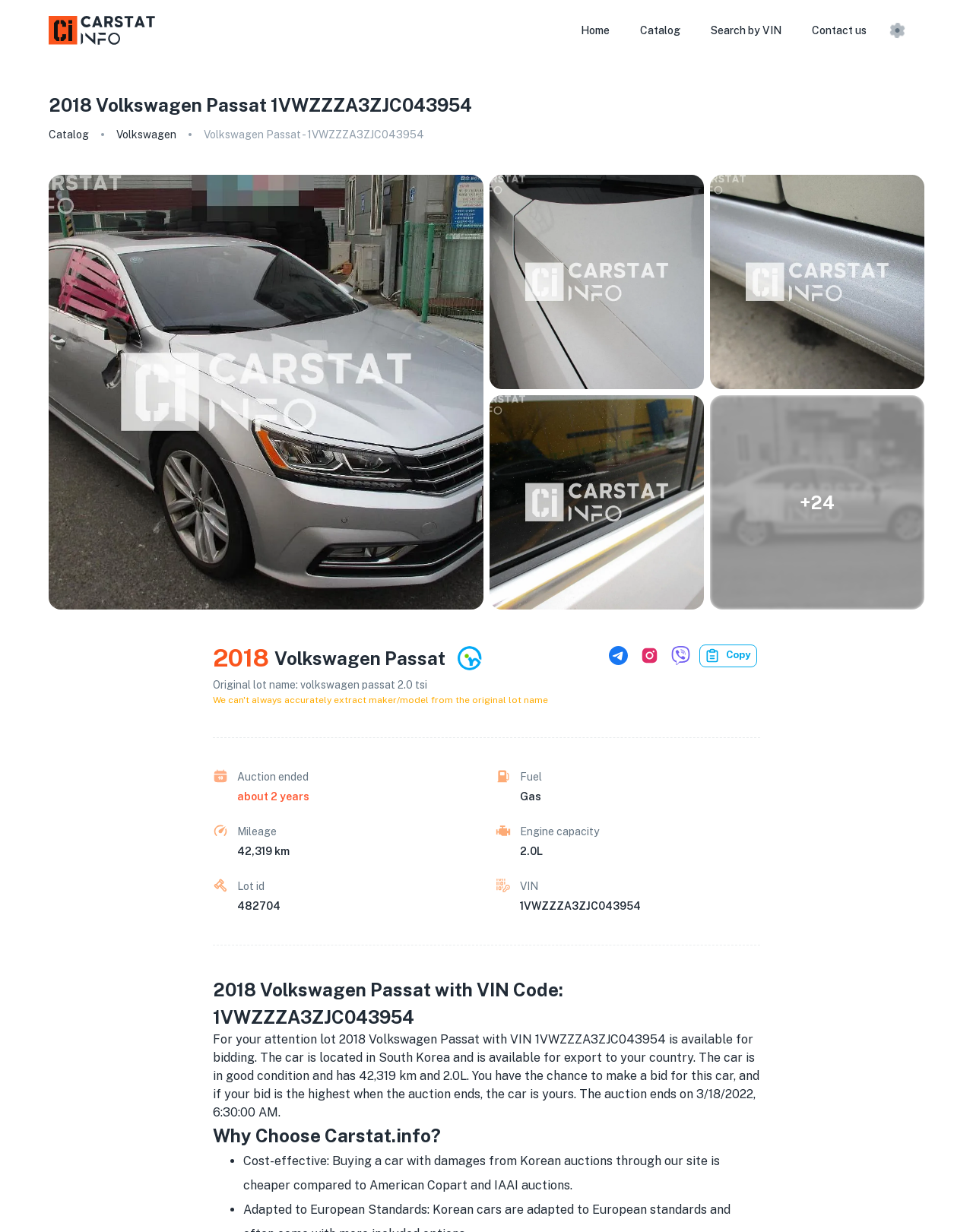What is the engine capacity of the car?
Based on the image, provide a one-word or brief-phrase response.

2.0L